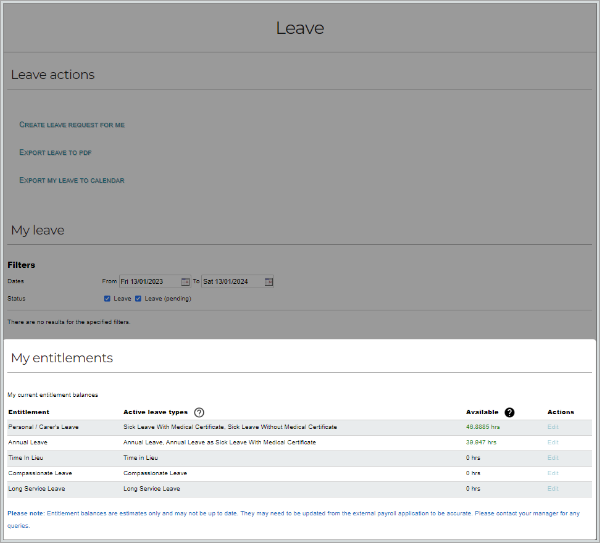What is the purpose of the 'Edit' option?
Use the image to give a comprehensive and detailed response to the question.

The 'Edit' option is provided adjacent to each leave type, allowing users to manage their entitlements, which implies that users can modify or update their leave balances using this option.